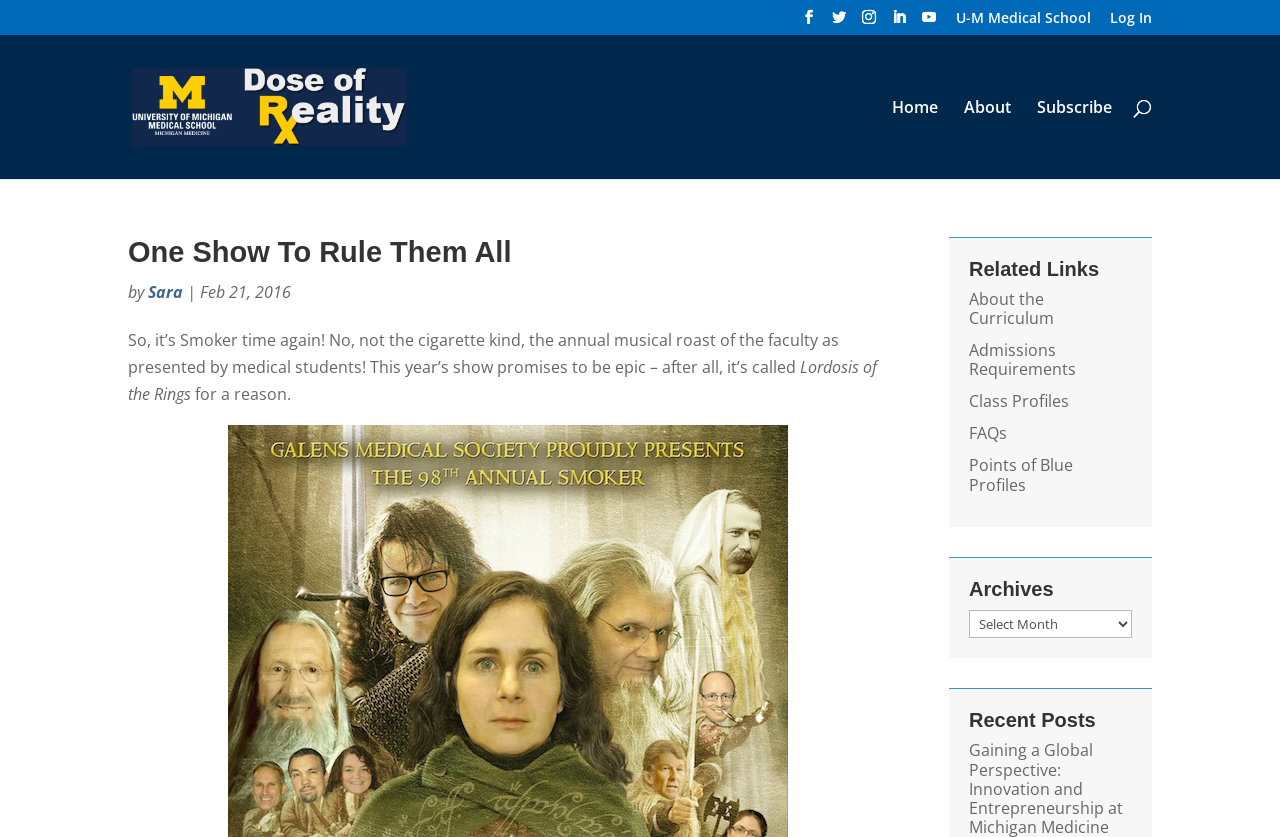What is the name of the medical school?
Answer the question with a single word or phrase, referring to the image.

U-M Medical School